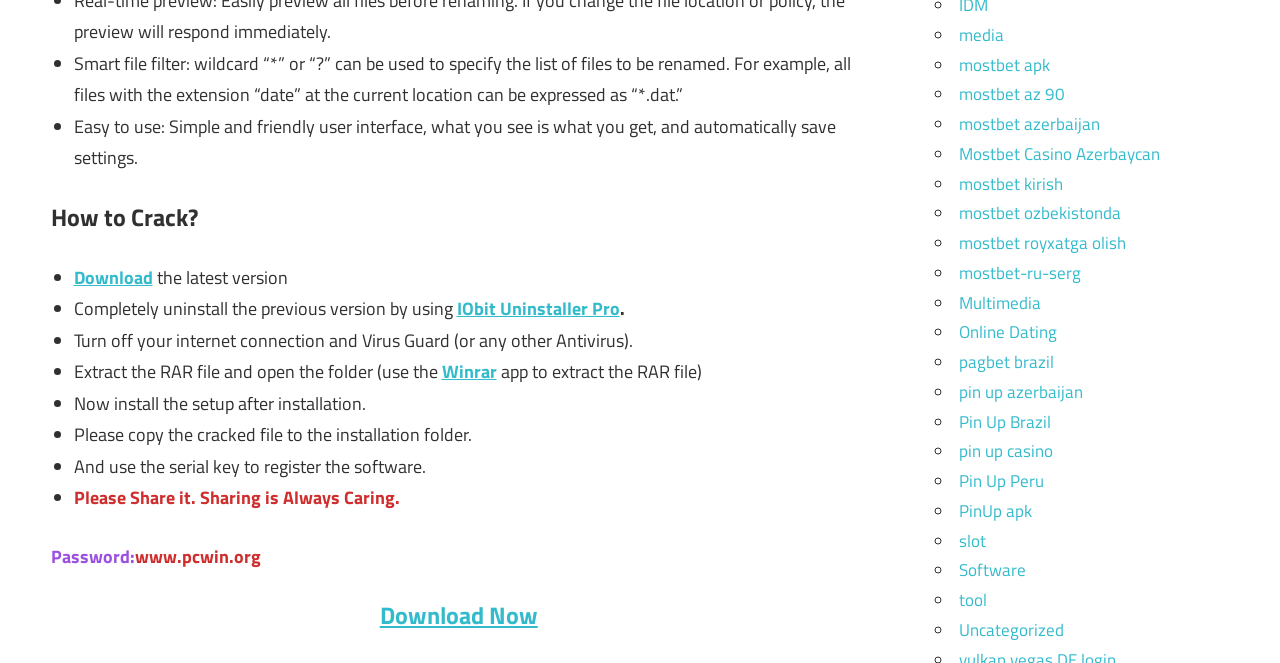Find the bounding box coordinates of the clickable element required to execute the following instruction: "Extract the RAR file using Winrar". Provide the coordinates as four float numbers between 0 and 1, i.e., [left, top, right, bottom].

[0.345, 0.54, 0.388, 0.581]